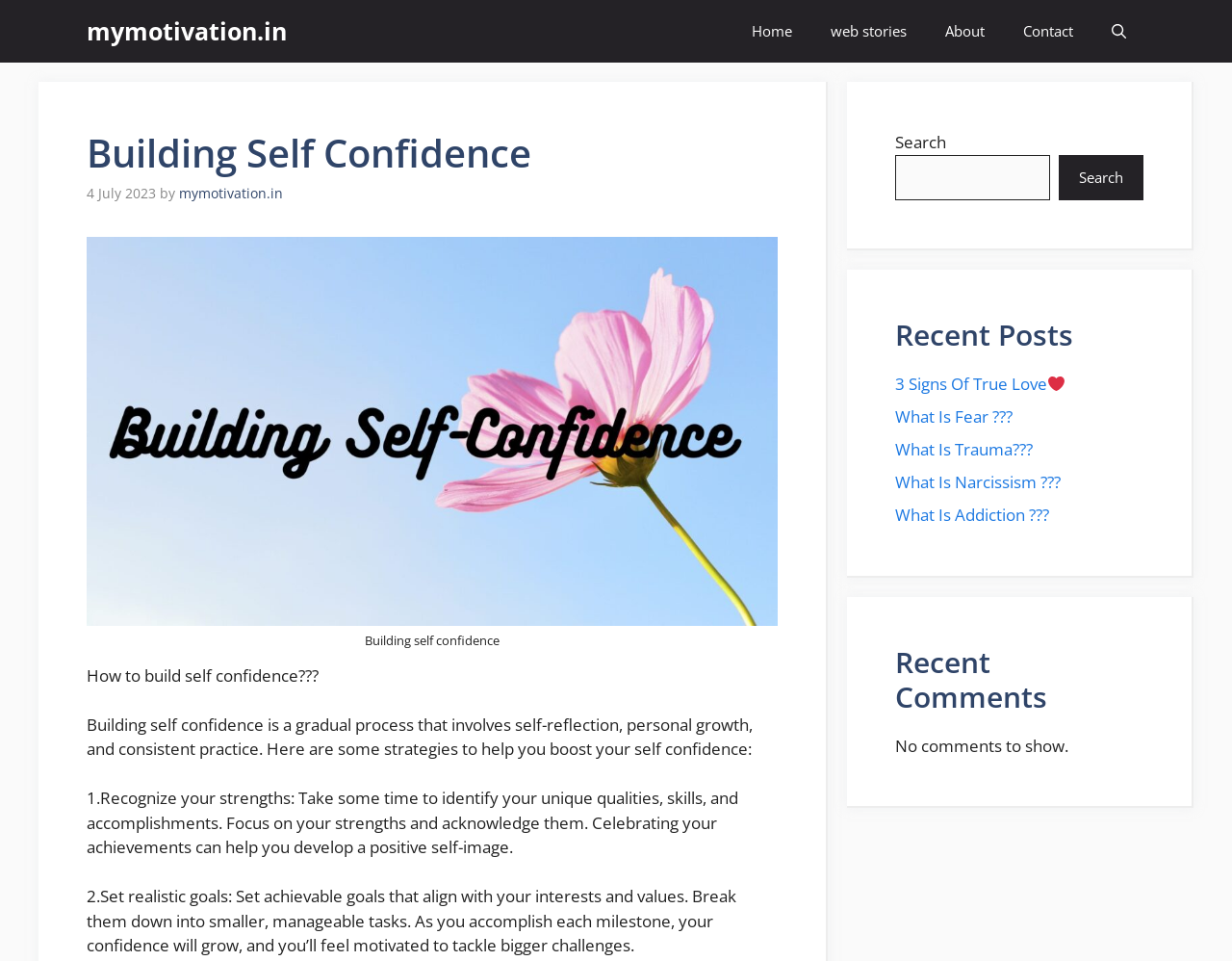Please answer the following question as detailed as possible based on the image: 
How many recent posts are listed on this webpage?

There are 4 recent posts listed on this webpage, namely '3 Signs Of True Love ❤️', 'What Is Fear???', 'What Is Trauma???' and 'What Is Narcissism???'.